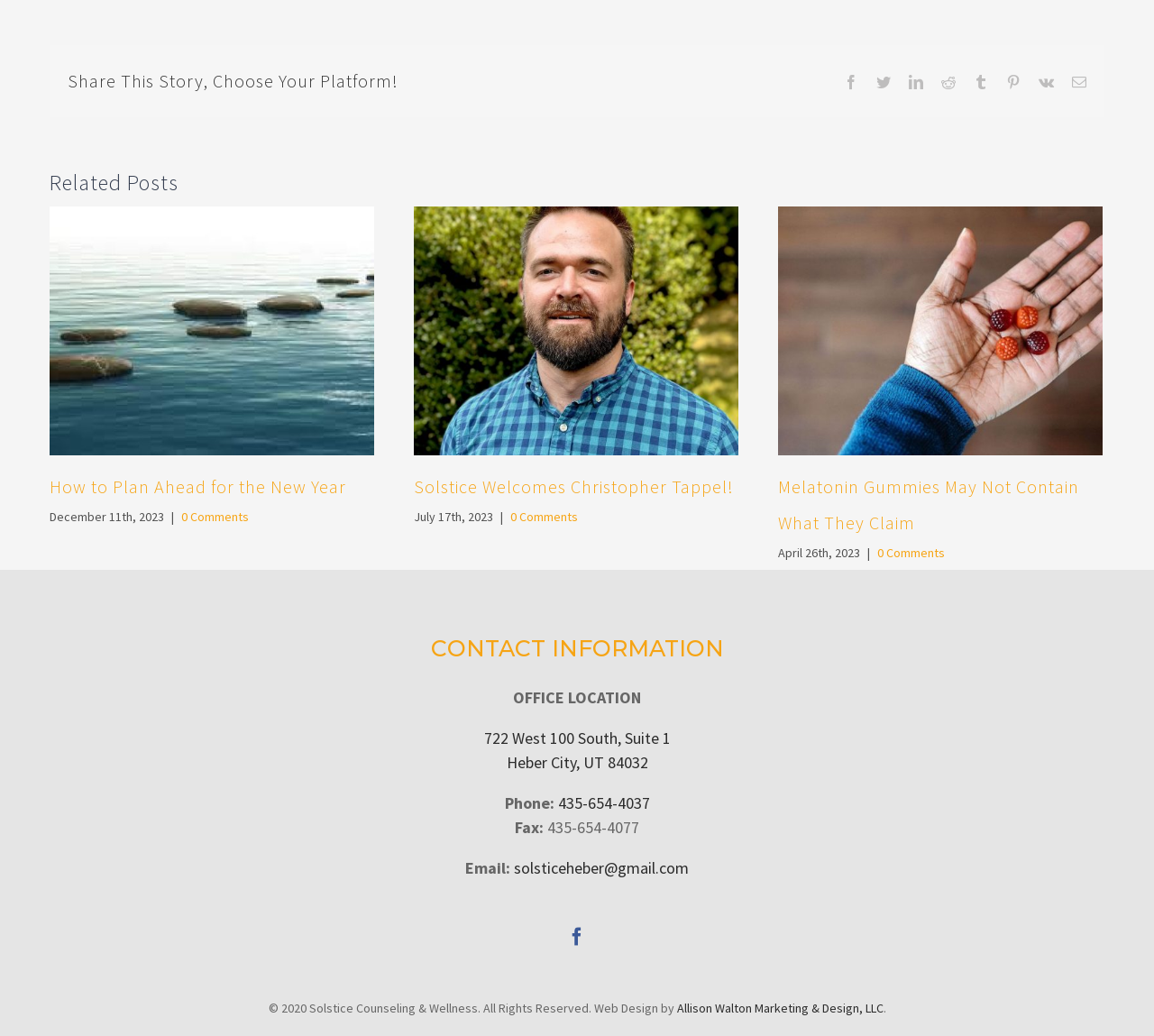What type of content is displayed in the 'Related Posts' section?
Carefully analyze the image and provide a detailed answer to the question.

The 'Related Posts' section displays a list of blog posts, each with a title, image, and date, allowing users to explore more content on the website.